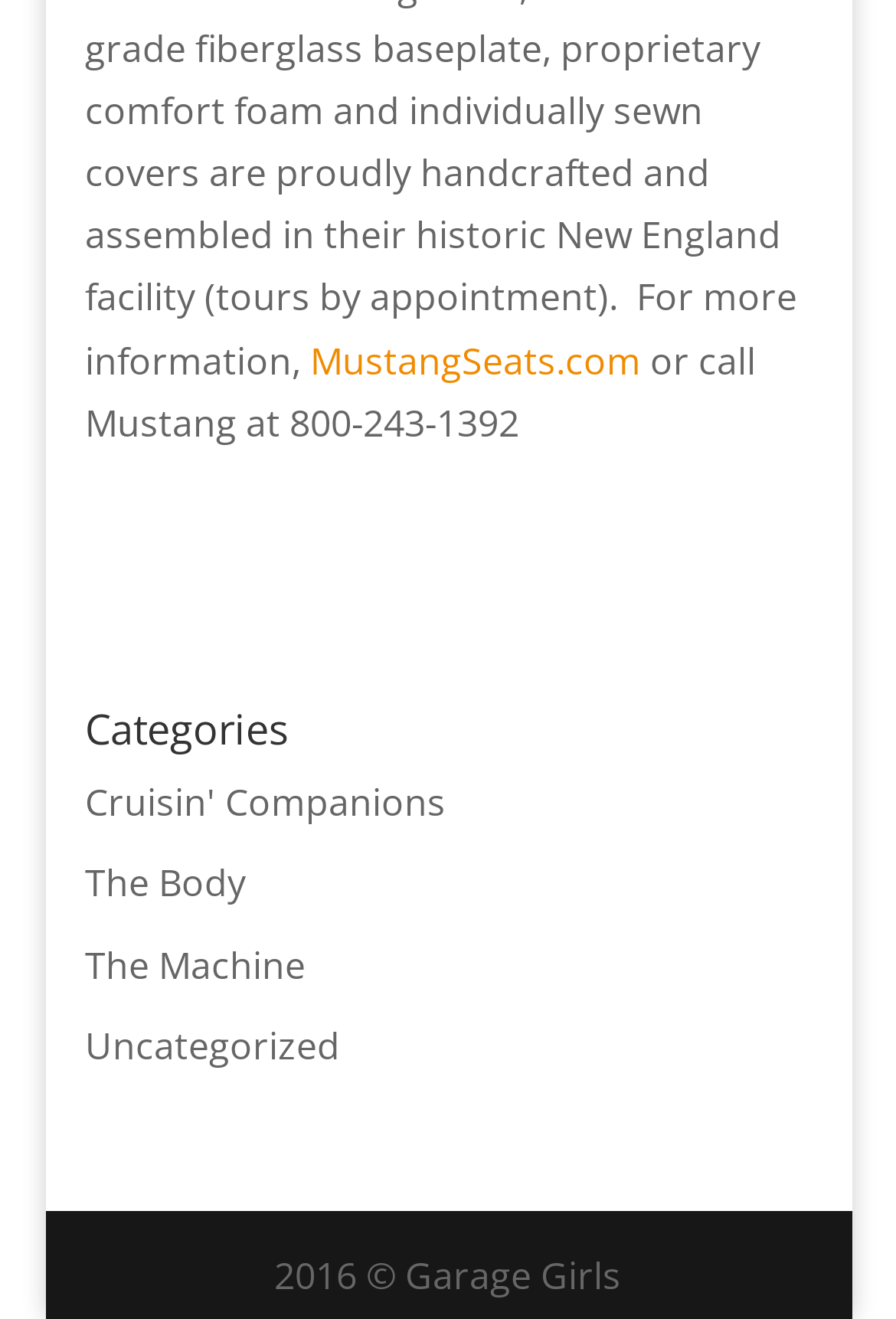Identify the bounding box for the UI element described as: "The Machine". The coordinates should be four float numbers between 0 and 1, i.e., [left, top, right, bottom].

[0.095, 0.712, 0.341, 0.75]